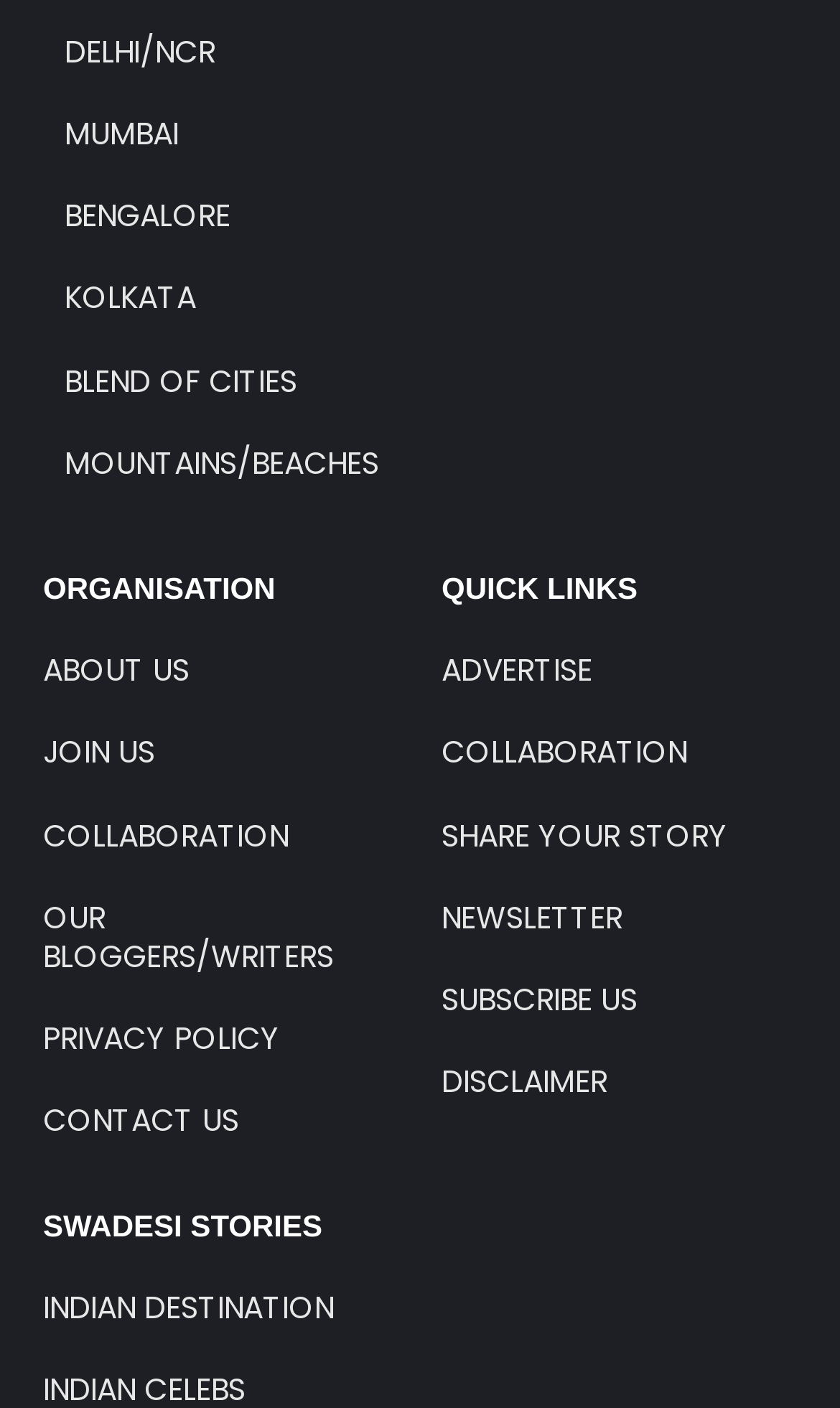Please identify the bounding box coordinates of the element on the webpage that should be clicked to follow this instruction: "Explore MOUNTAINS/BEACHES". The bounding box coordinates should be given as four float numbers between 0 and 1, formatted as [left, top, right, bottom].

[0.077, 0.313, 0.451, 0.344]